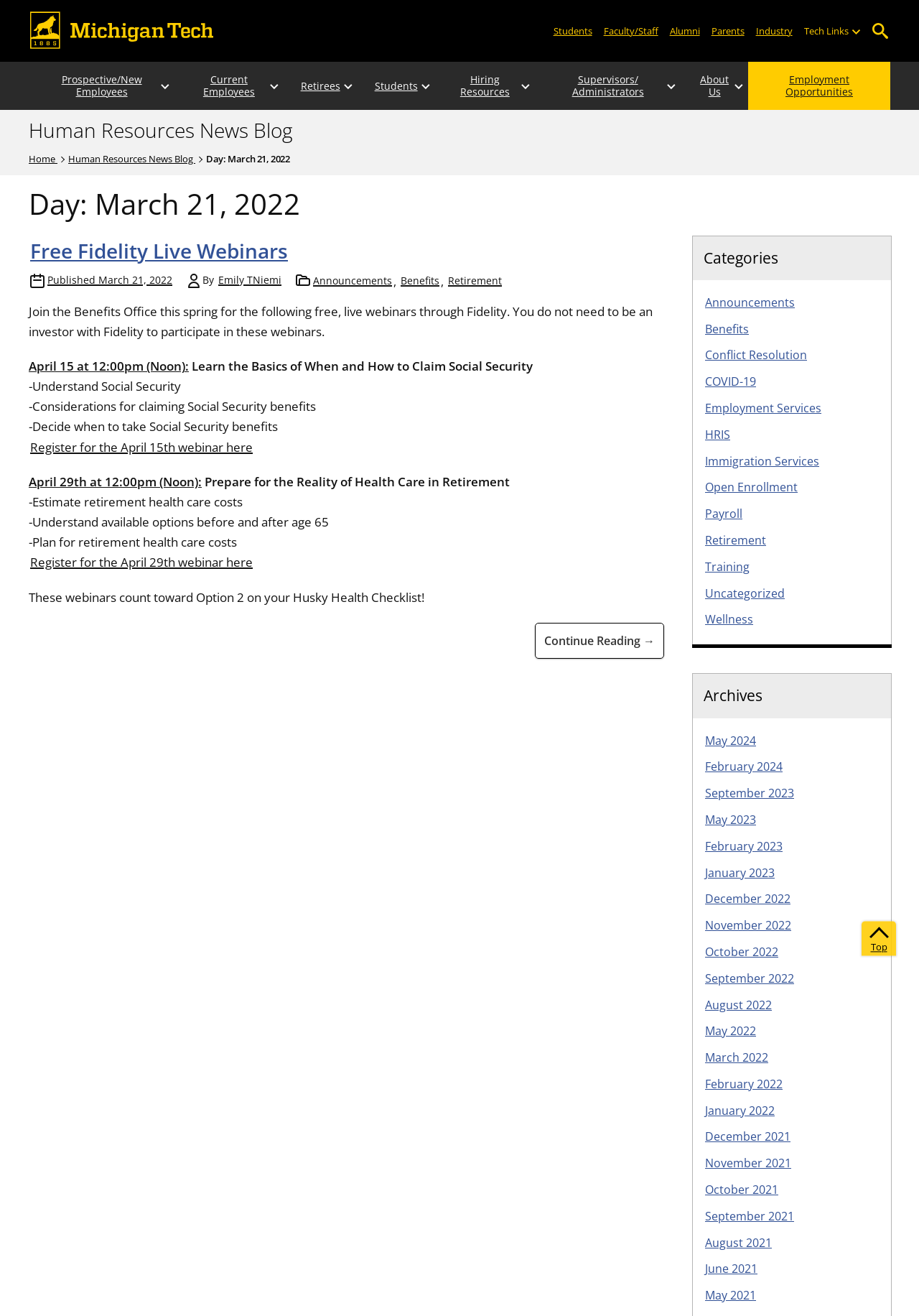What is the text of the webpage's headline?

Day: March 21, 2022